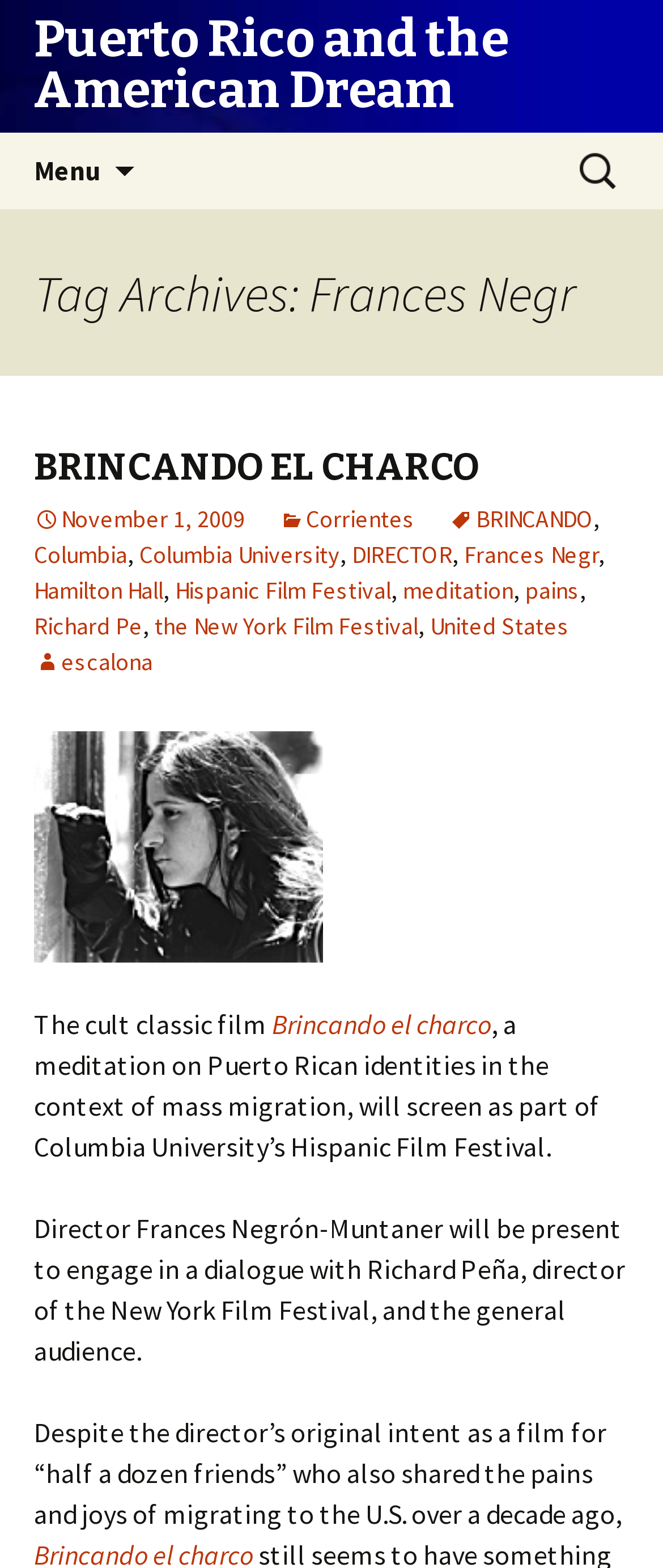Determine and generate the text content of the webpage's headline.

Puerto Rico and the American Dream